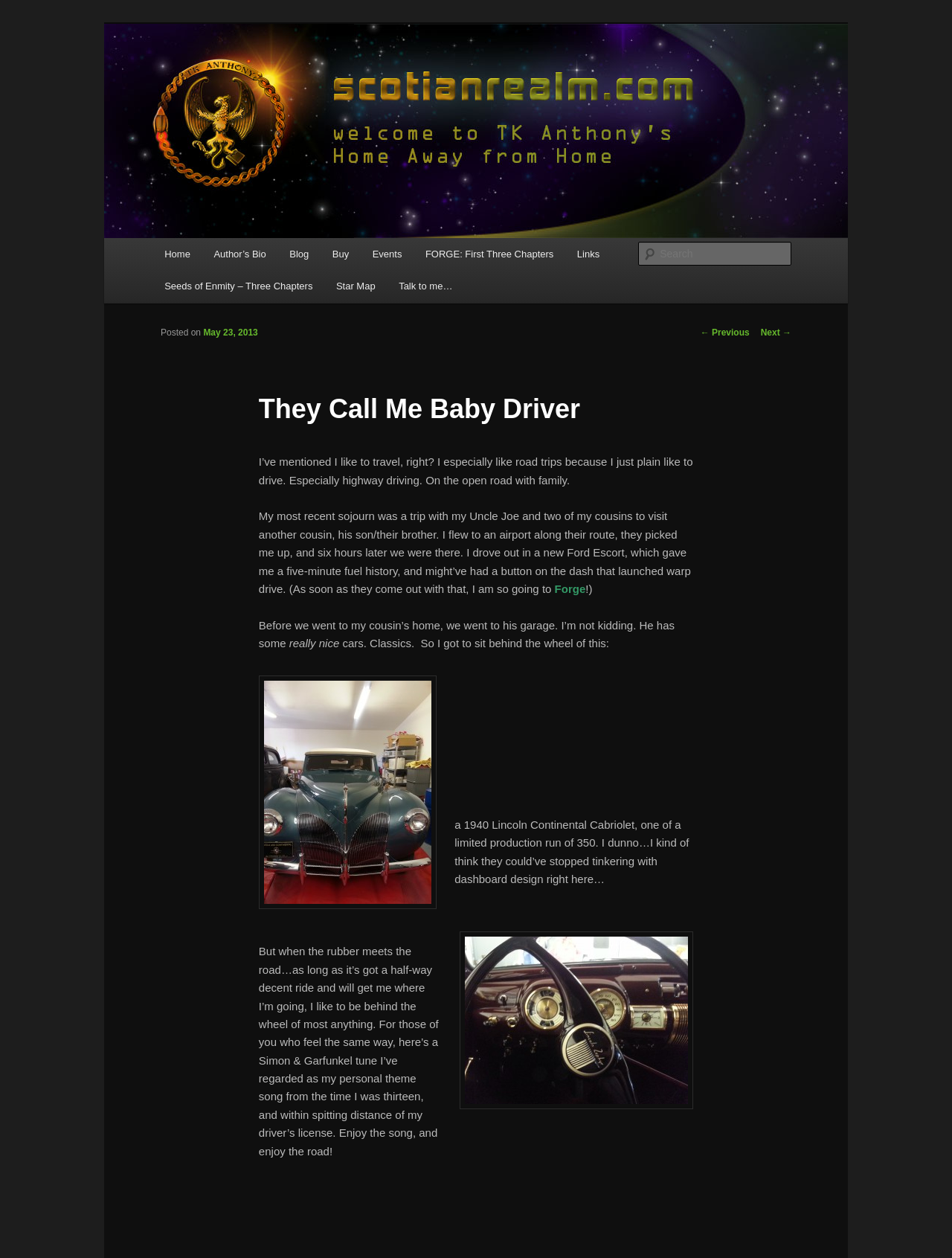Specify the bounding box coordinates (top-left x, top-left y, bottom-right x, bottom-right y) of the UI element in the screenshot that matches this description: Talk to me…

[0.407, 0.215, 0.488, 0.24]